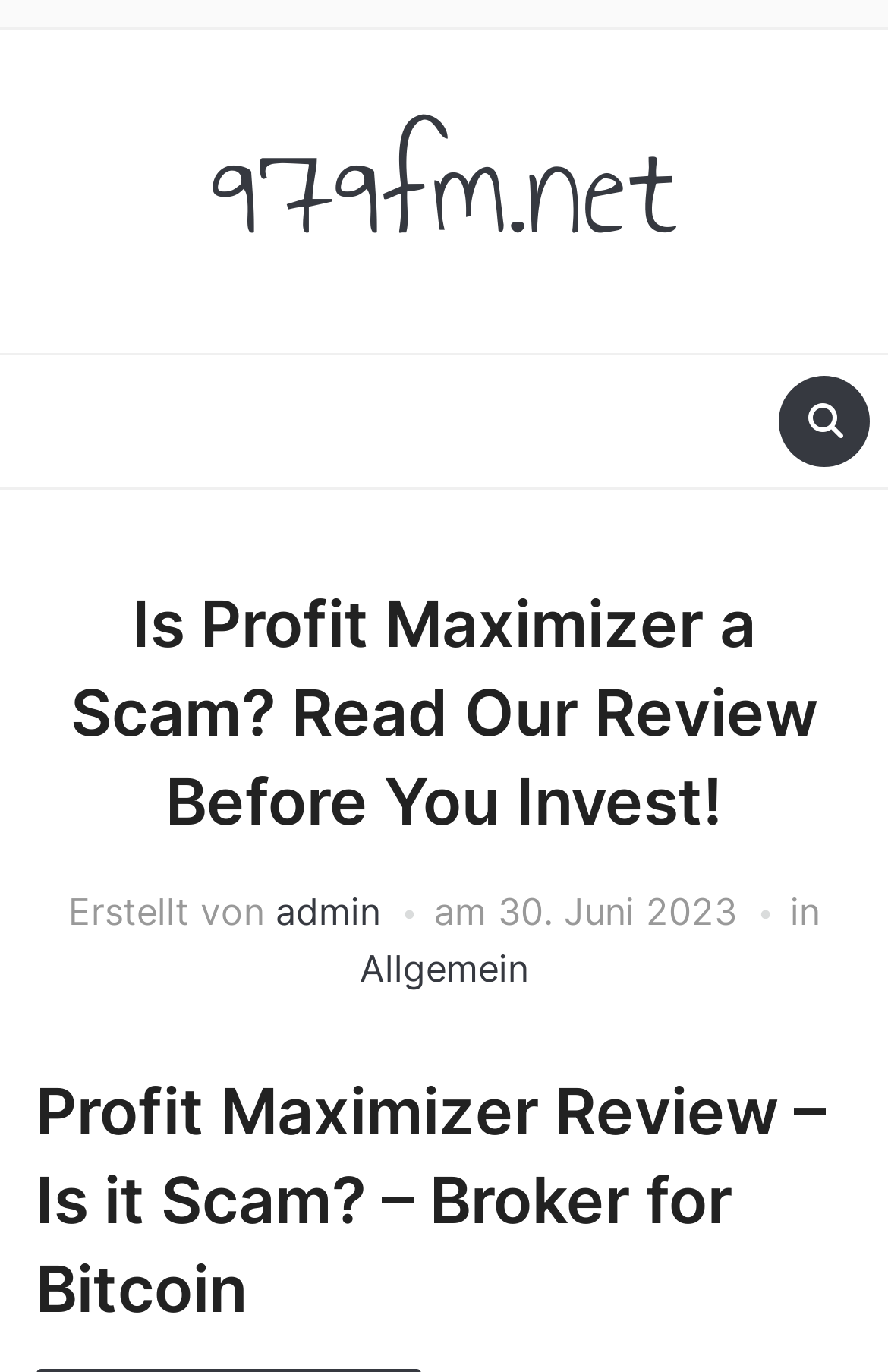Please find and generate the text of the main heading on the webpage.

Is Profit Maximizer a Scam? Read Our Review Before You Invest!